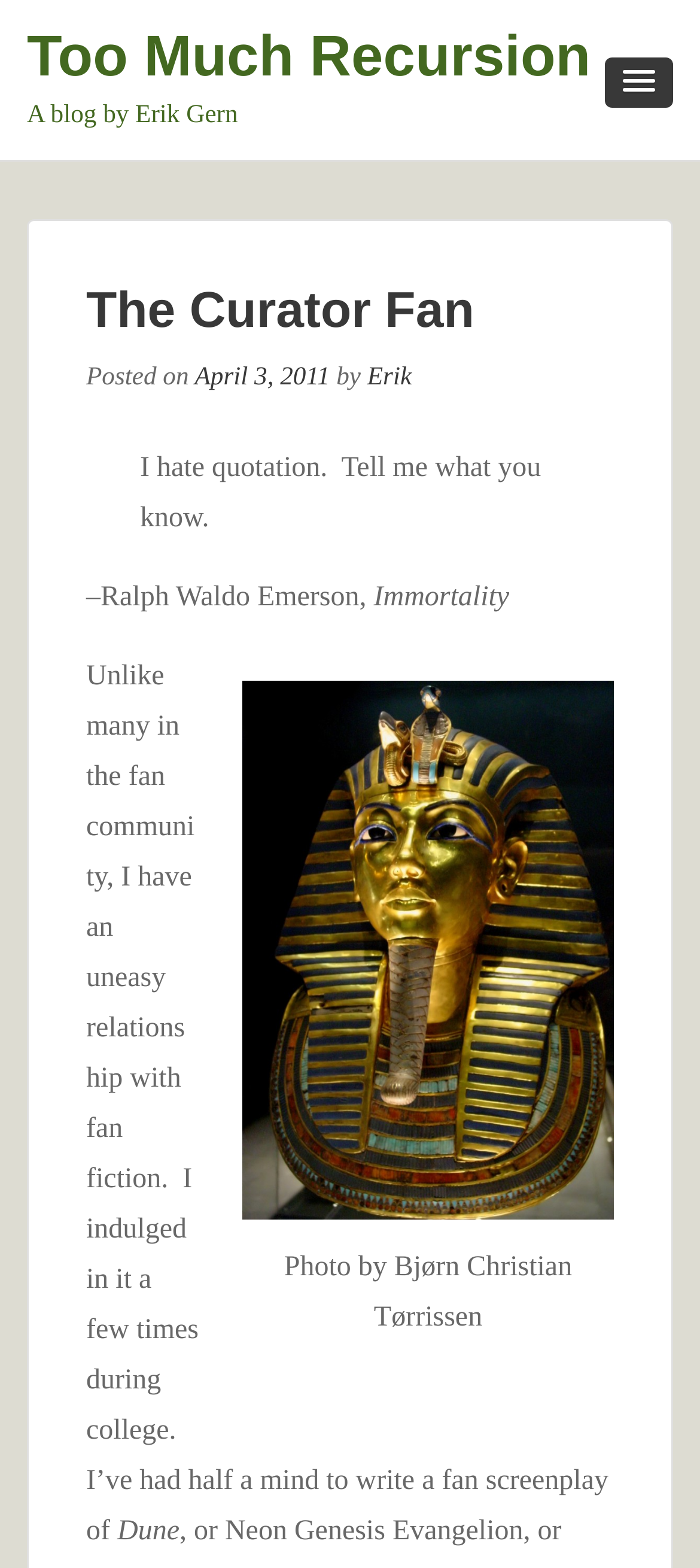Can you find the bounding box coordinates for the UI element given this description: "Erik"? Provide the coordinates as four float numbers between 0 and 1: [left, top, right, bottom].

[0.525, 0.232, 0.588, 0.25]